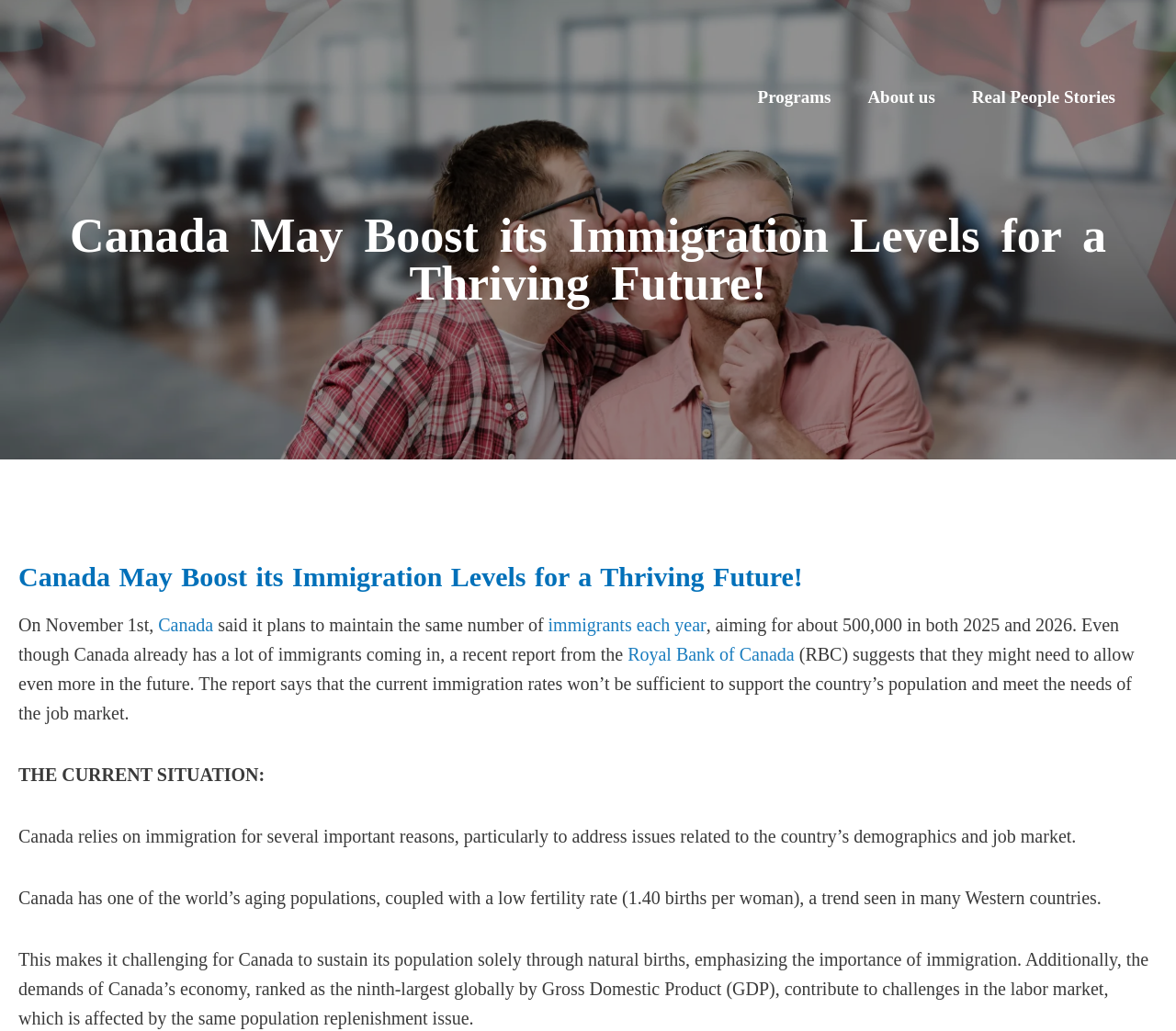Using the format (top-left x, top-left y, bottom-right x, bottom-right y), and given the element description, identify the bounding box coordinates within the screenshot: Programs

[0.629, 0.074, 0.722, 0.115]